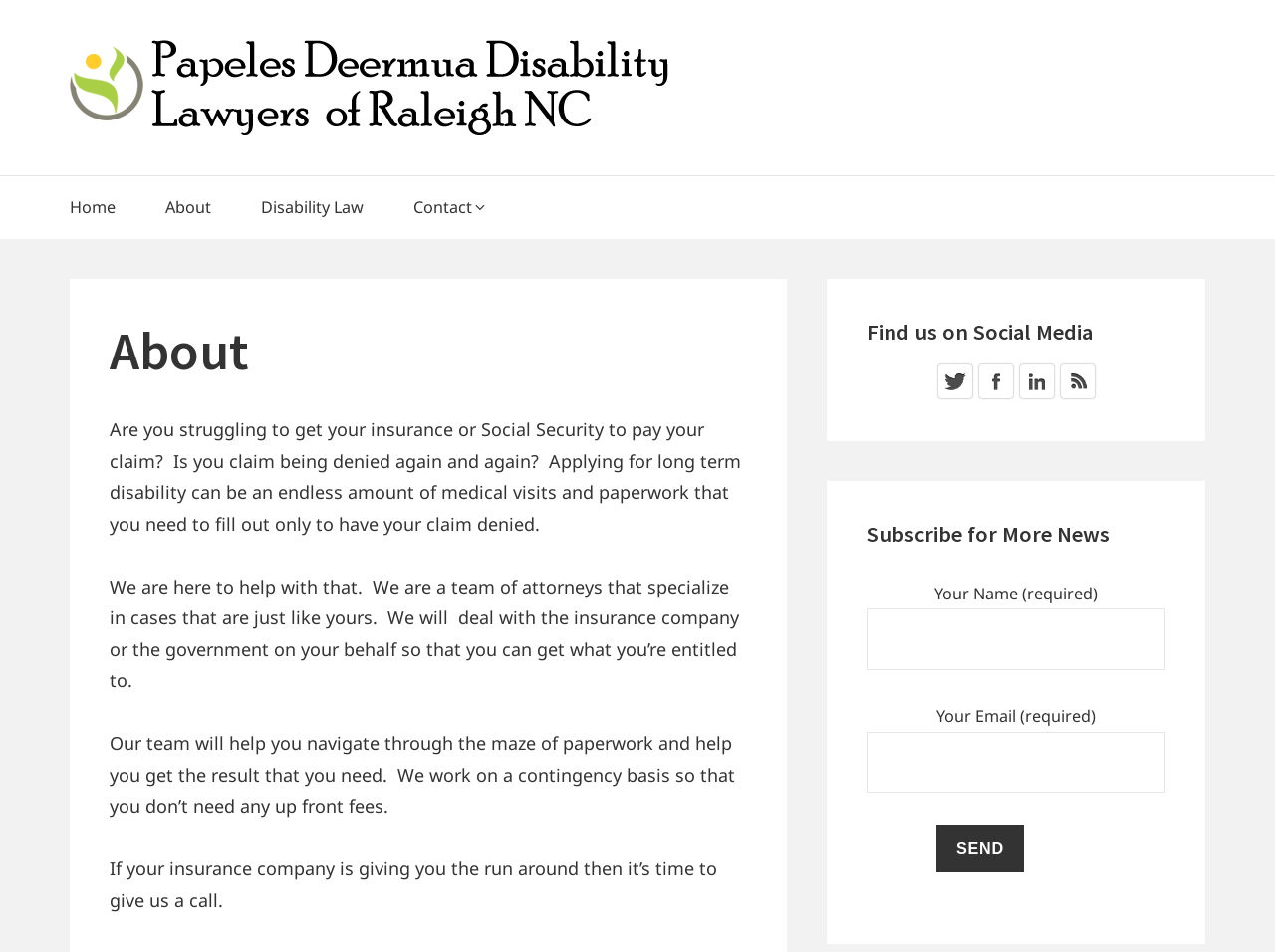What is the name of the law firm?
Your answer should be a single word or phrase derived from the screenshot.

Papeles Deermua Disability Lawyers